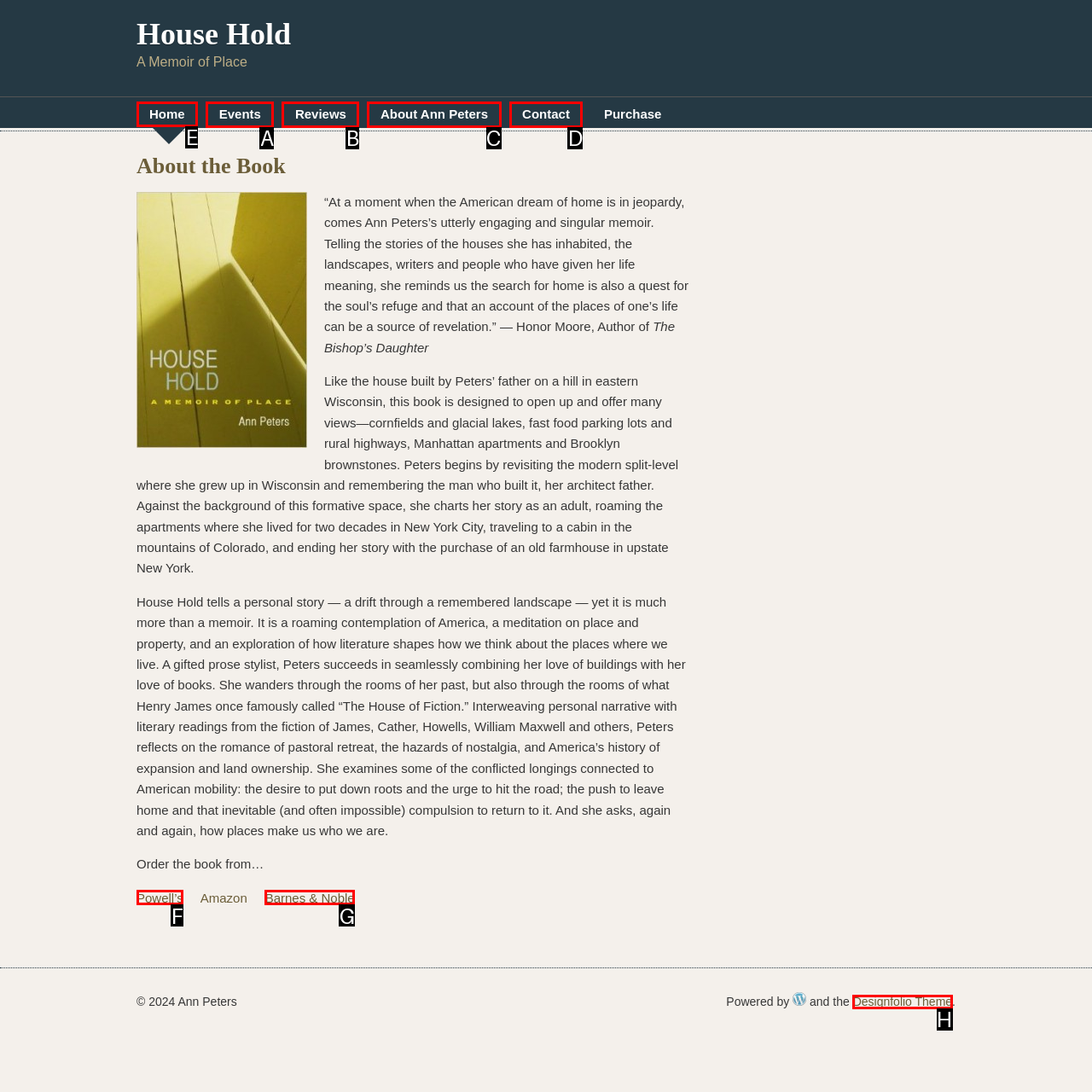Which option should I select to accomplish the task: Click on 'Home'? Respond with the corresponding letter from the given choices.

E